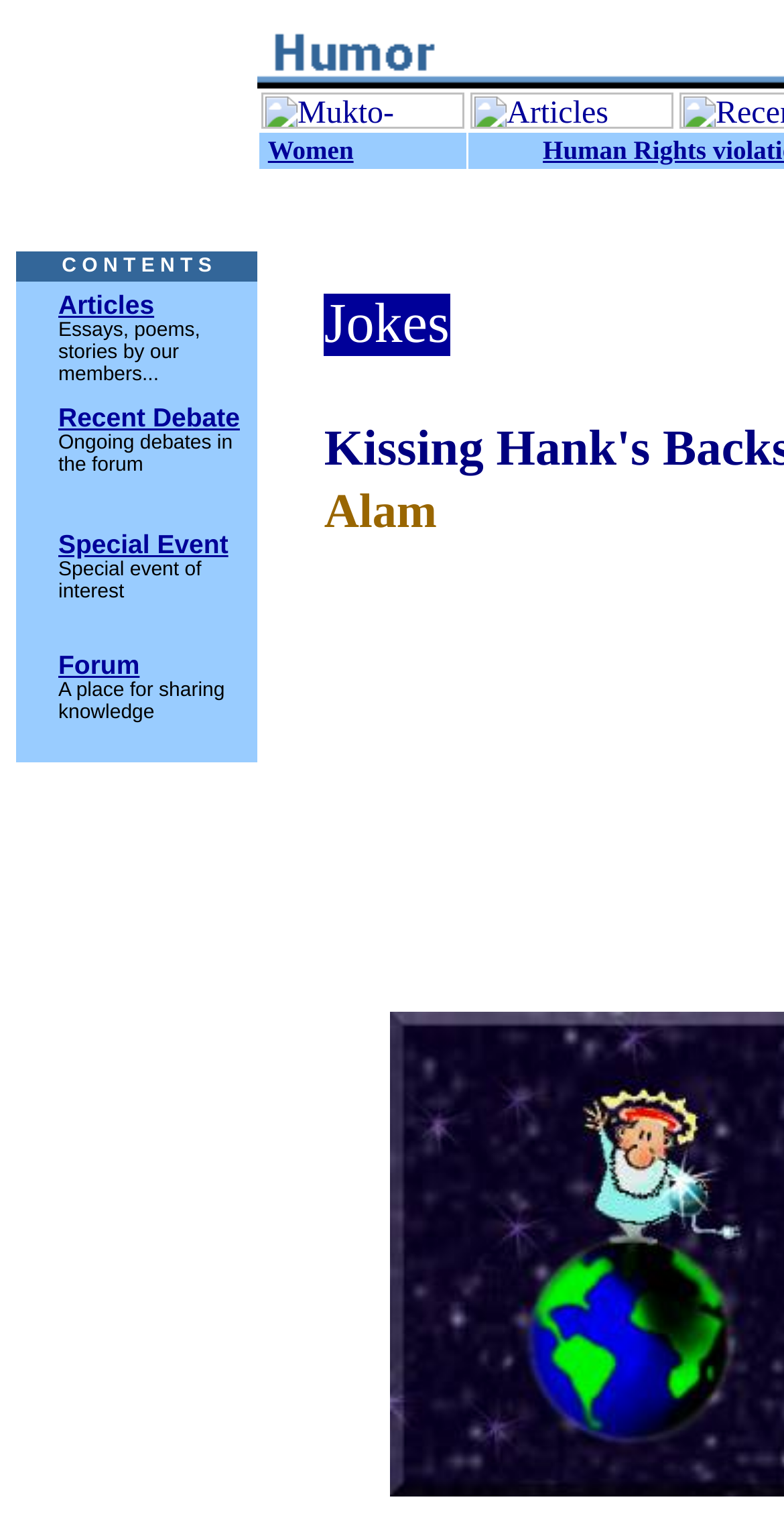Provide a brief response using a word or short phrase to this question:
How many rows are in the table?

5